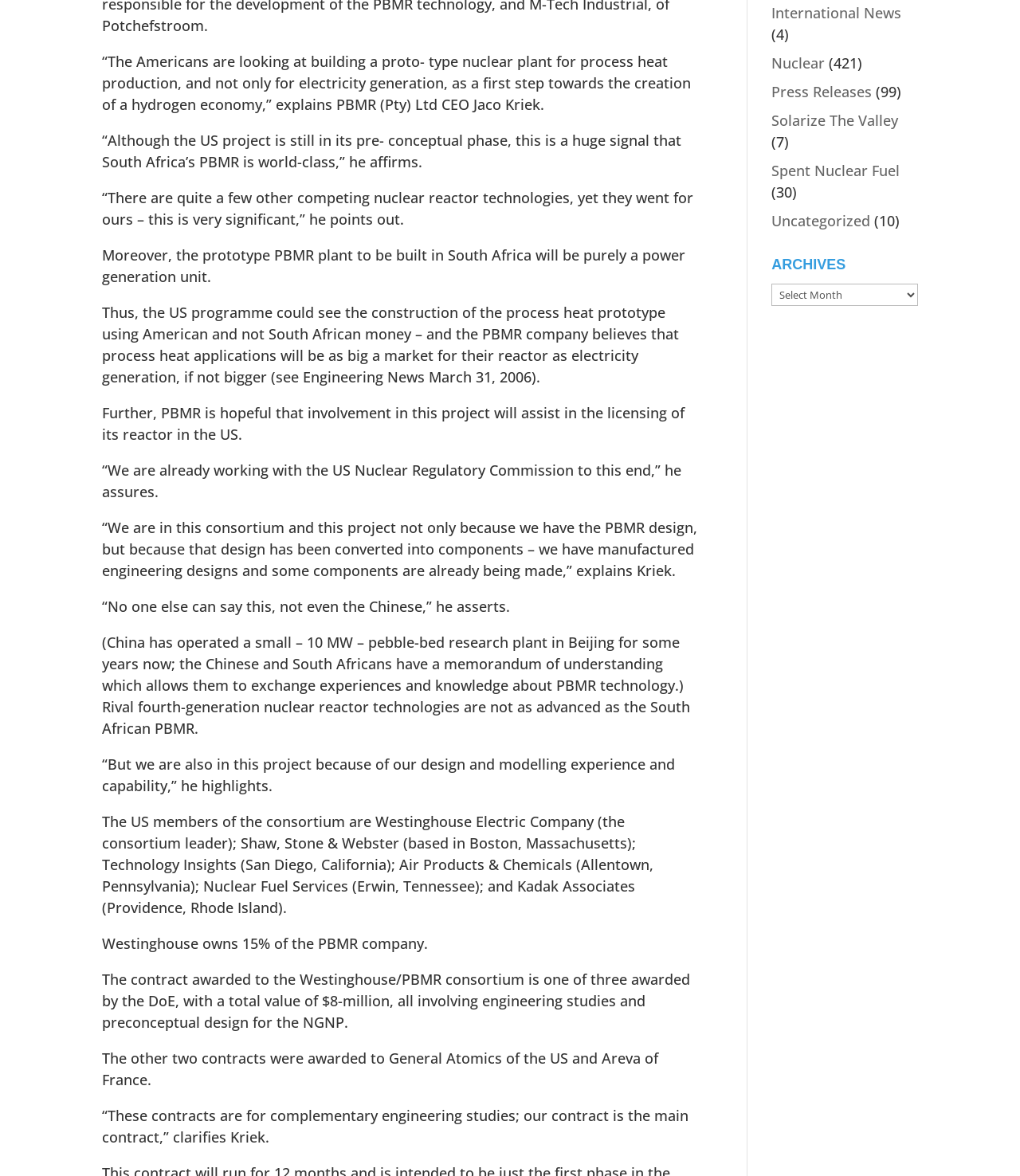Please find the bounding box for the following UI element description. Provide the coordinates in (top-left x, top-left y, bottom-right x, bottom-right y) format, with values between 0 and 1: Uncategorized

[0.756, 0.18, 0.853, 0.196]